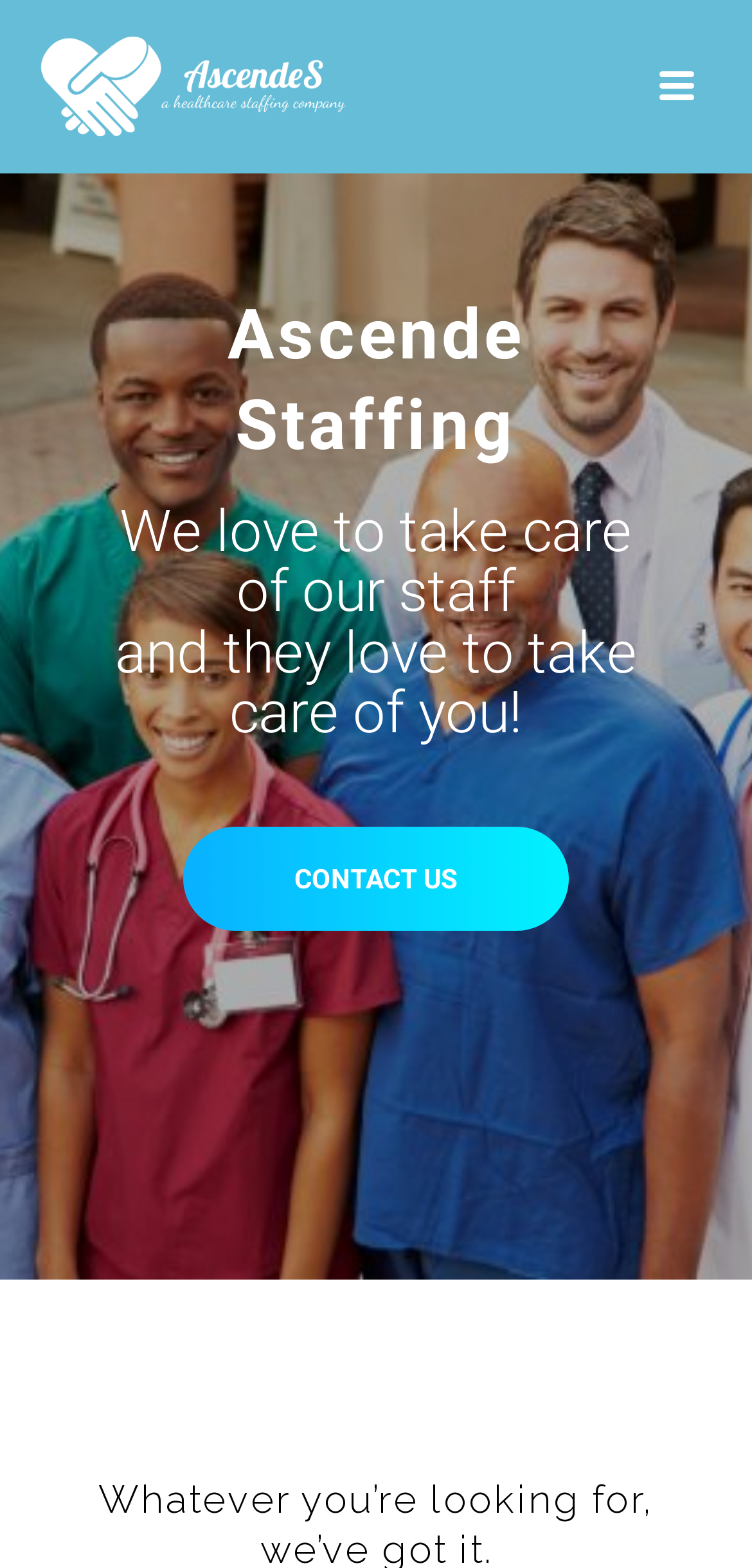Create a detailed narrative describing the layout and content of the webpage.

The webpage is about Ascendes, a healthcare staffing company. At the top, there are two identical images with the company name, positioned side by side, taking up about a third of the screen width. Below these images, there is a prominent heading that reads "Ascende Staffing", which spans almost the entire screen width.

Under the heading, there are two paragraphs of text. The first paragraph says "We love to take care of our staff", and the second paragraph says "and they love to take care of you!". These paragraphs are positioned close to each other, with the second one slightly below and to the right of the first one.

On the right side of the screen, there is a "CONTACT US" link, positioned about halfway down the screen. At the bottom right corner of the screen, there is a small image, which appears to be an icon or a logo, with a link that has no text description.